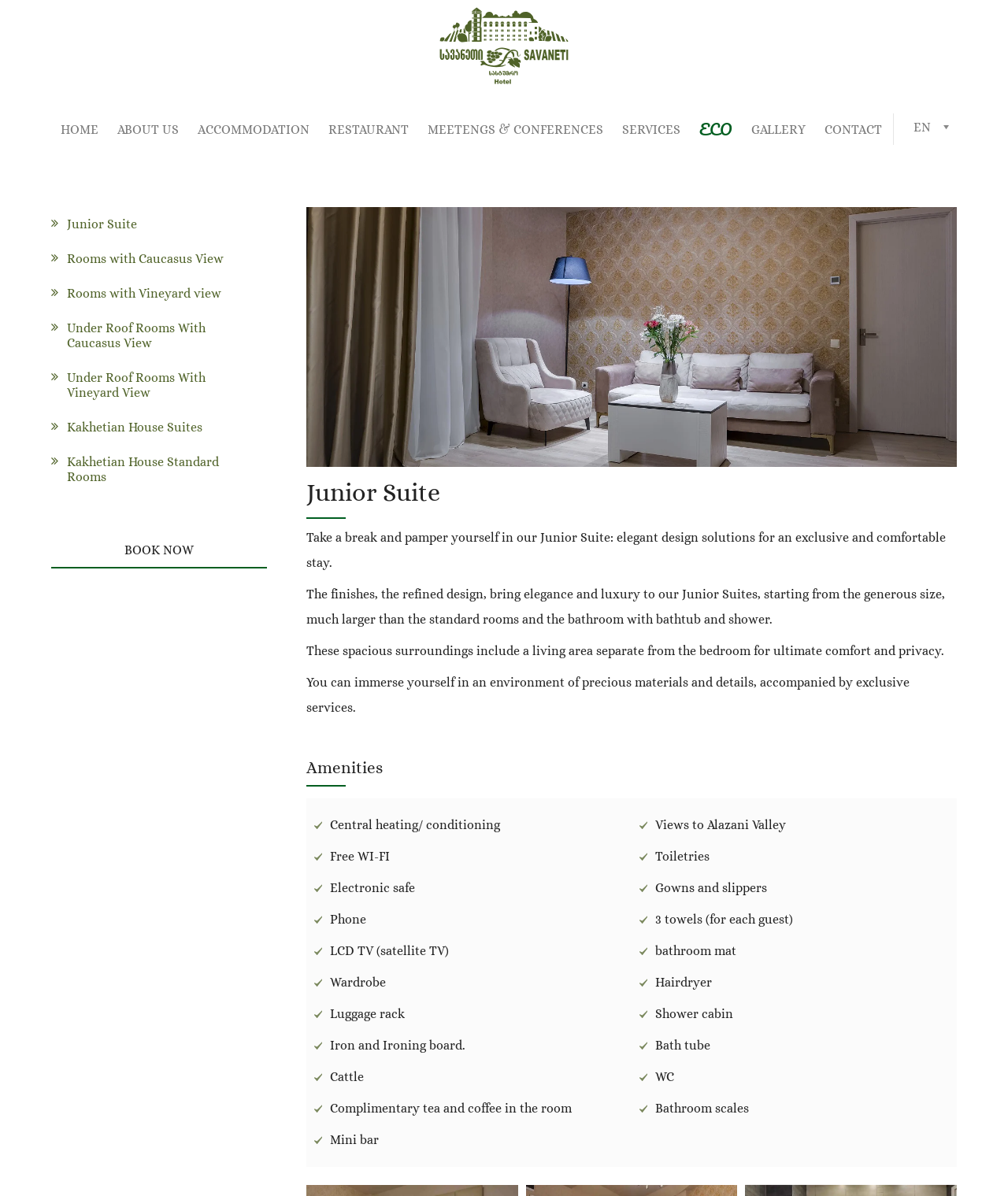Provide the bounding box coordinates in the format (top-left x, top-left y, bottom-right x, bottom-right y). All values are floating point numbers between 0 and 1. Determine the bounding box coordinate of the UI element described as: ABOUT US

[0.108, 0.094, 0.185, 0.123]